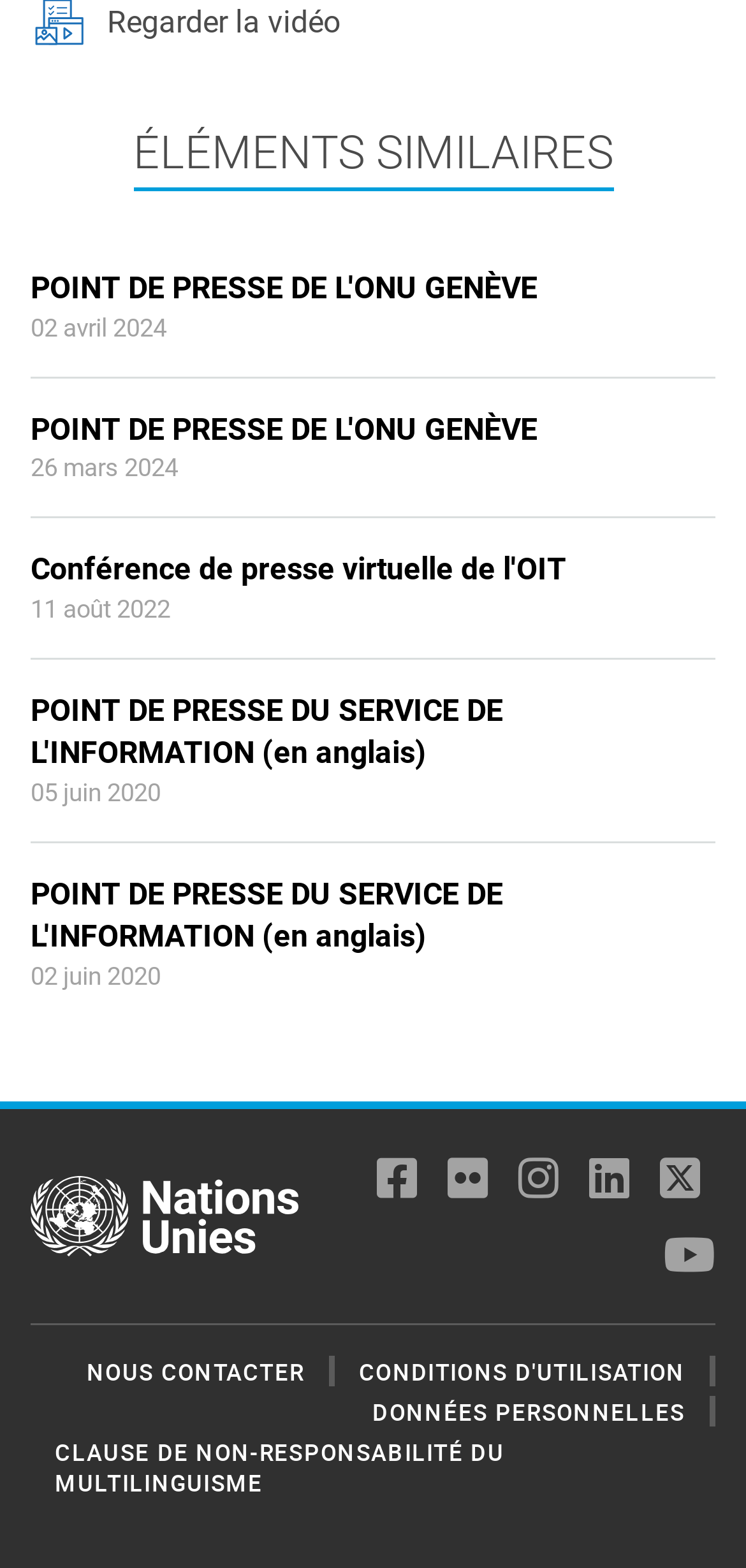Can you find the bounding box coordinates of the area I should click to execute the following instruction: "View press conference on 02 avril 2024"?

[0.041, 0.2, 0.223, 0.218]